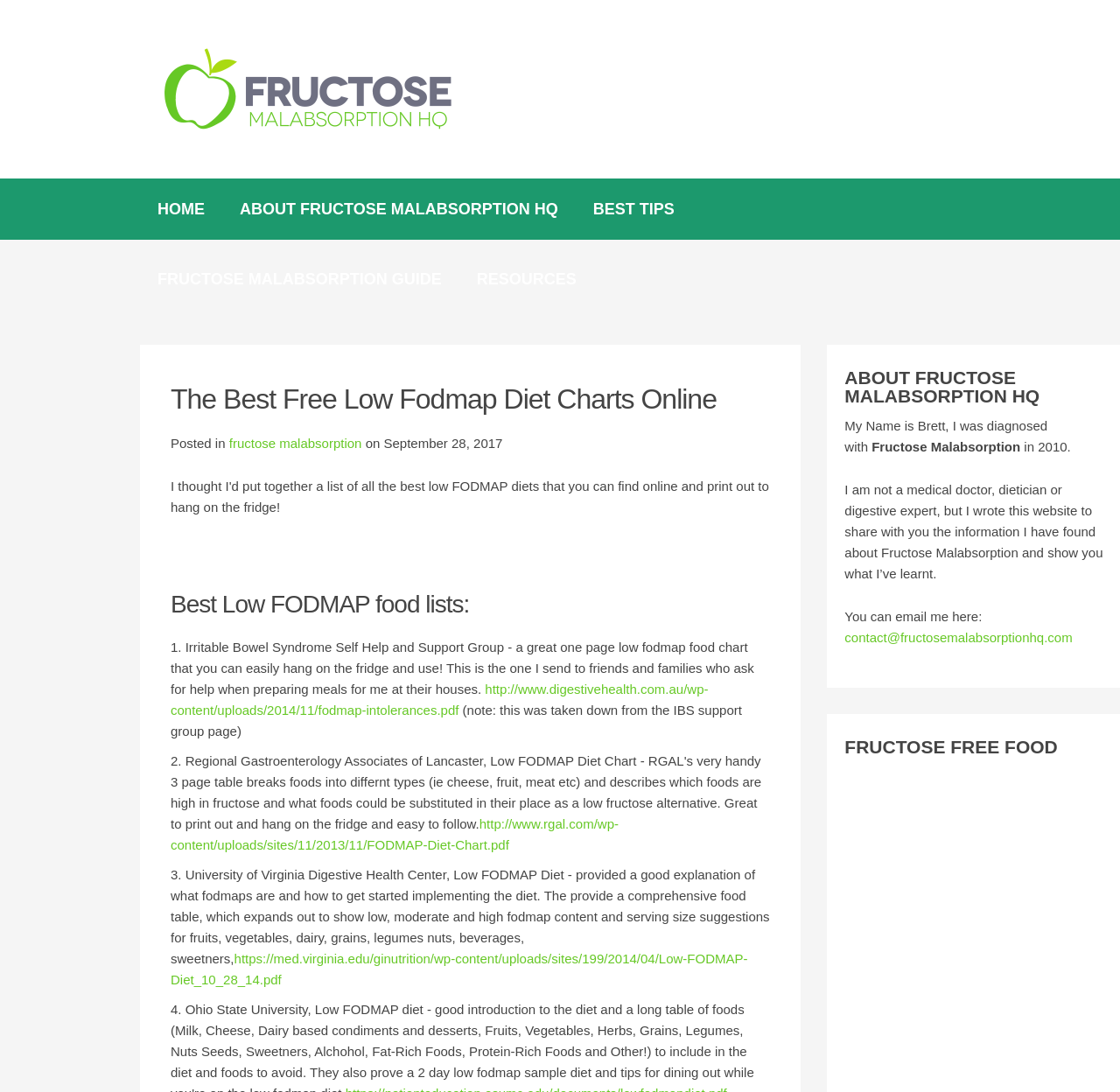Refer to the image and offer a detailed explanation in response to the question: What is the purpose of the webpage?

The author, Brett, states that he wrote this website to share with others the information he has found about Fructose Malabsorption and to show what he has learned, indicating that the purpose of the webpage is to share information and knowledge about Fructose Malabsorption.